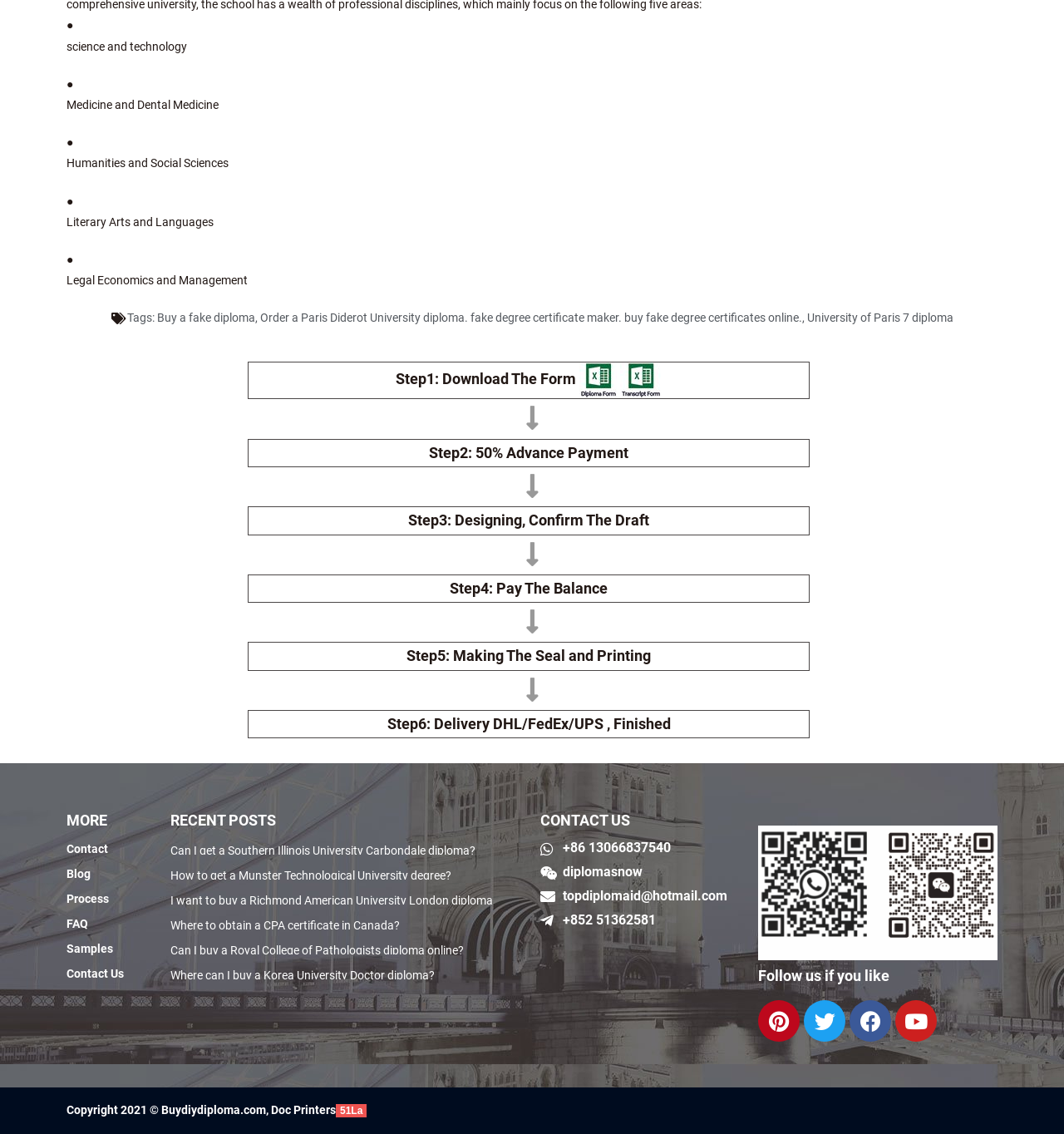Answer succinctly with a single word or phrase:
What is the category of 'Medicine and Dental Medicine'?

science and technology